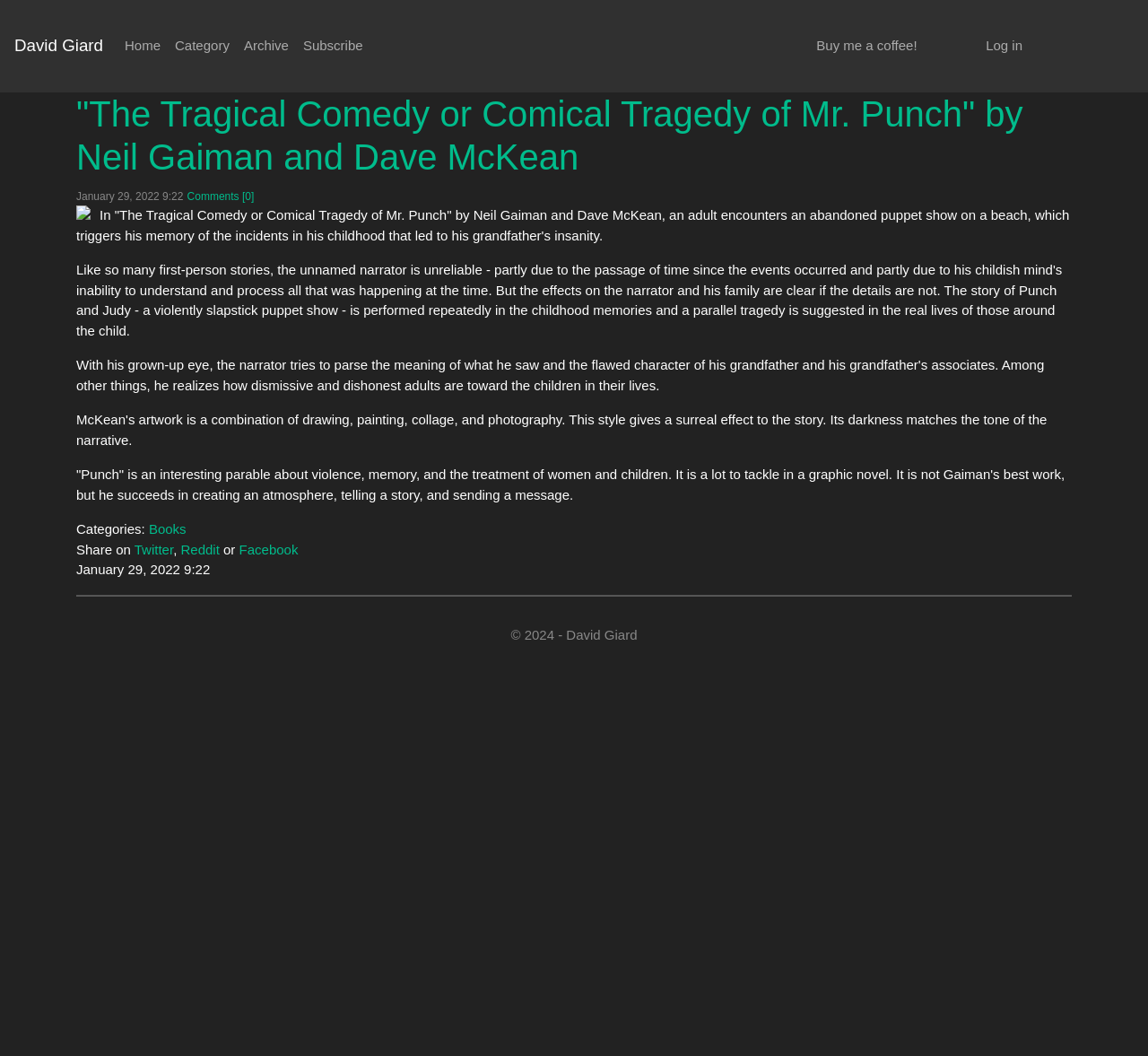Kindly determine the bounding box coordinates for the clickable area to achieve the given instruction: "Click on the 'Home' link".

[0.102, 0.027, 0.146, 0.06]